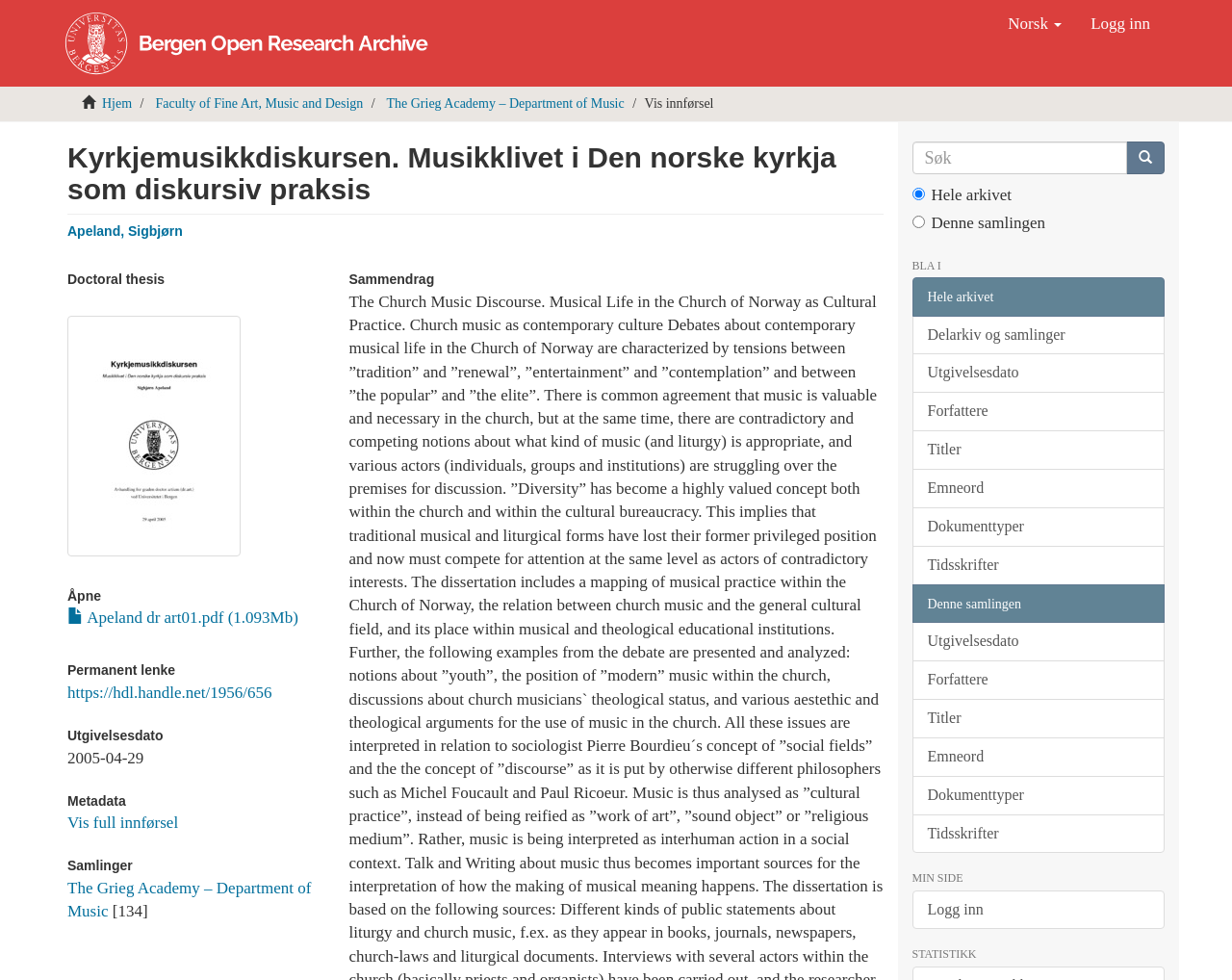Provide a thorough description of the webpage's content and layout.

The webpage is a research archive page, specifically displaying a doctoral thesis titled "Kyrkjemusikkdiskursen. Musikklivet i Den norske kyrkja som diskursiv praksis" by Sigbjørn Apeland. 

At the top of the page, there are several links and a button, including a language selection option, a login button, and links to the homepage and faculty pages. 

Below this top section, the title of the thesis is prominently displayed, followed by the author's name and a link to their profile. 

On the left side of the page, there is a thumbnail image, and below it, there are several headings and links providing metadata about the thesis, including a permanent link, publication date, and options to view the full metadata and download the thesis as a PDF file.

On the right side of the page, there is a search box with a search button, and below it, there are several radio buttons and links to filter and browse the archive by different criteria, such as date, author, title, and document type. 

Further down the page, there are headings and links to other sections, including "My Page", "Statistics", and a section displaying the number of items in the current collection.